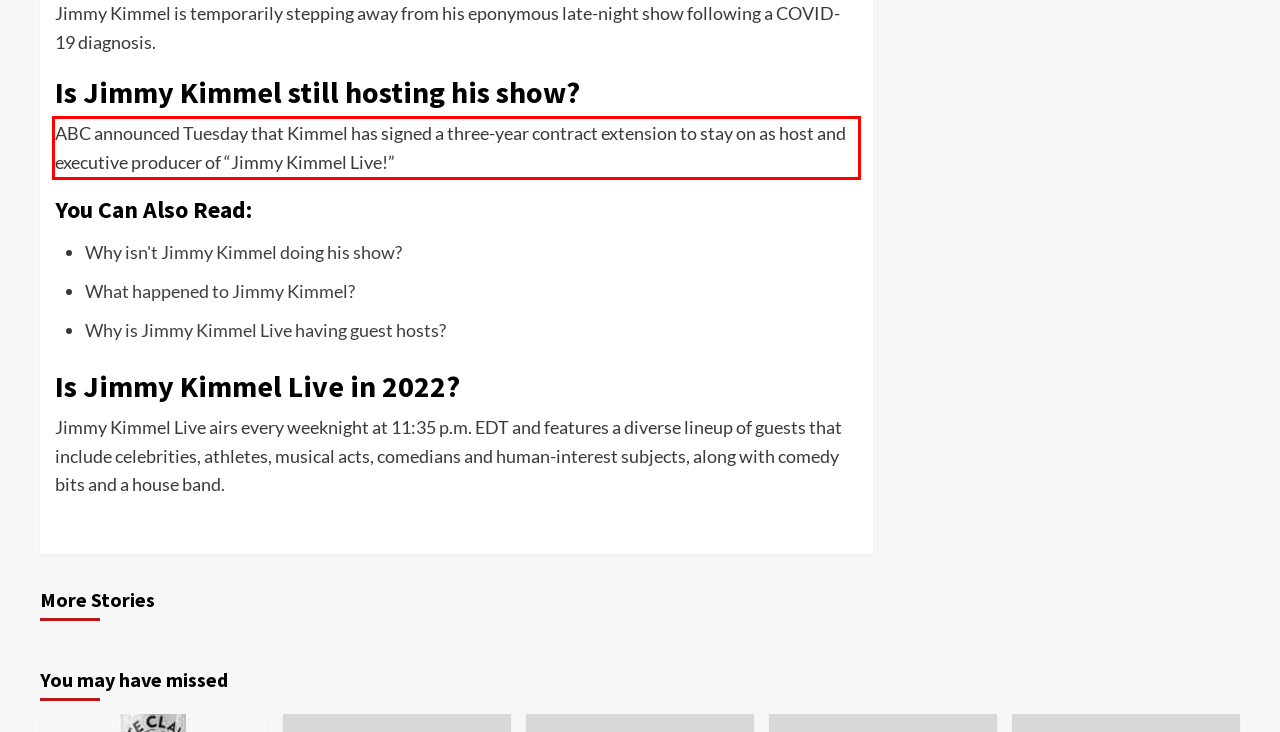Within the screenshot of the webpage, locate the red bounding box and use OCR to identify and provide the text content inside it.

ABC announced Tuesday that Kimmel has signed a three-year contract extension to stay on as host and executive producer of “Jimmy Kimmel Live!”